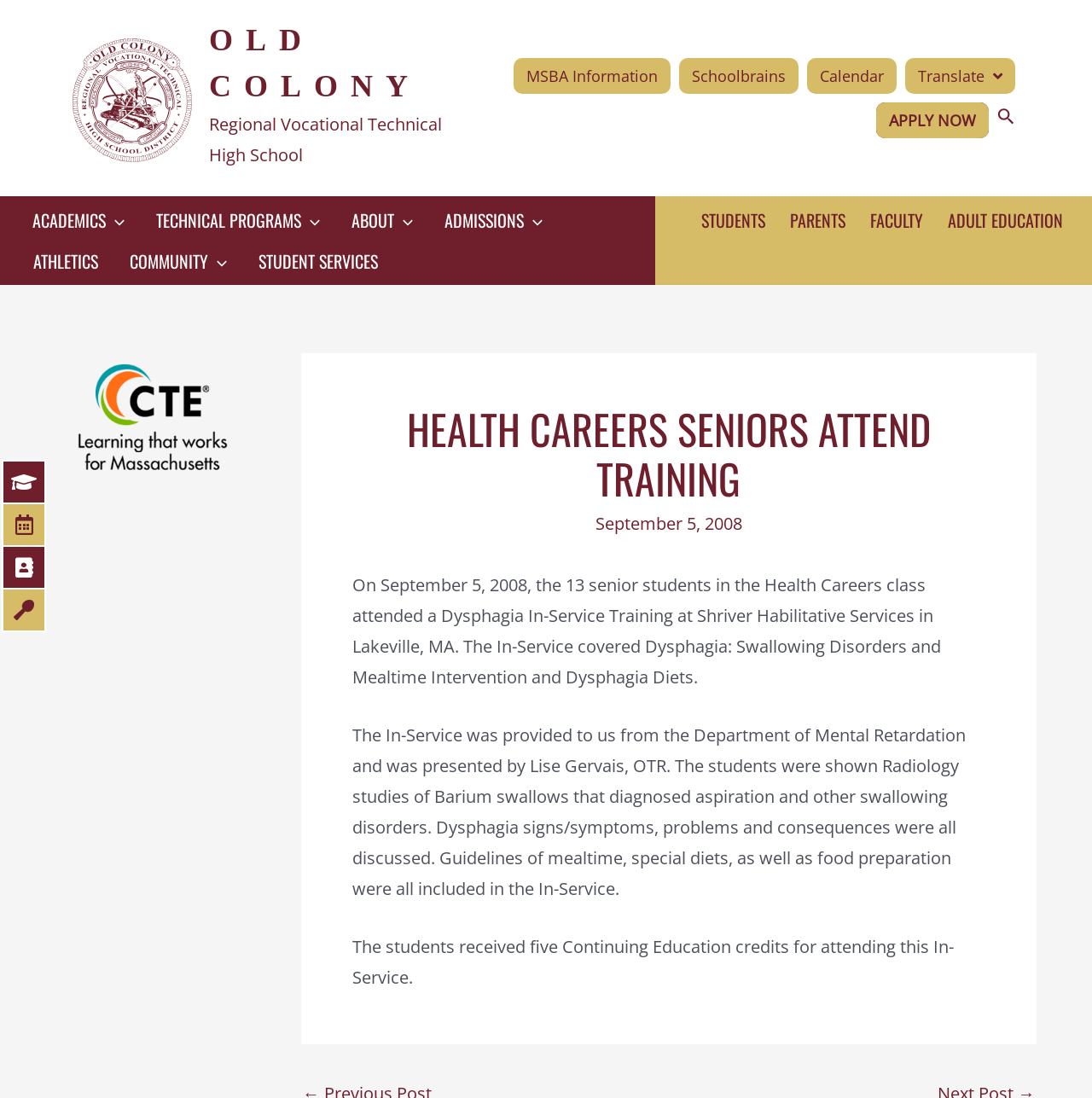Can you specify the bounding box coordinates for the region that should be clicked to fulfill this instruction: "Click on 'Ocean Rainbow'".

None